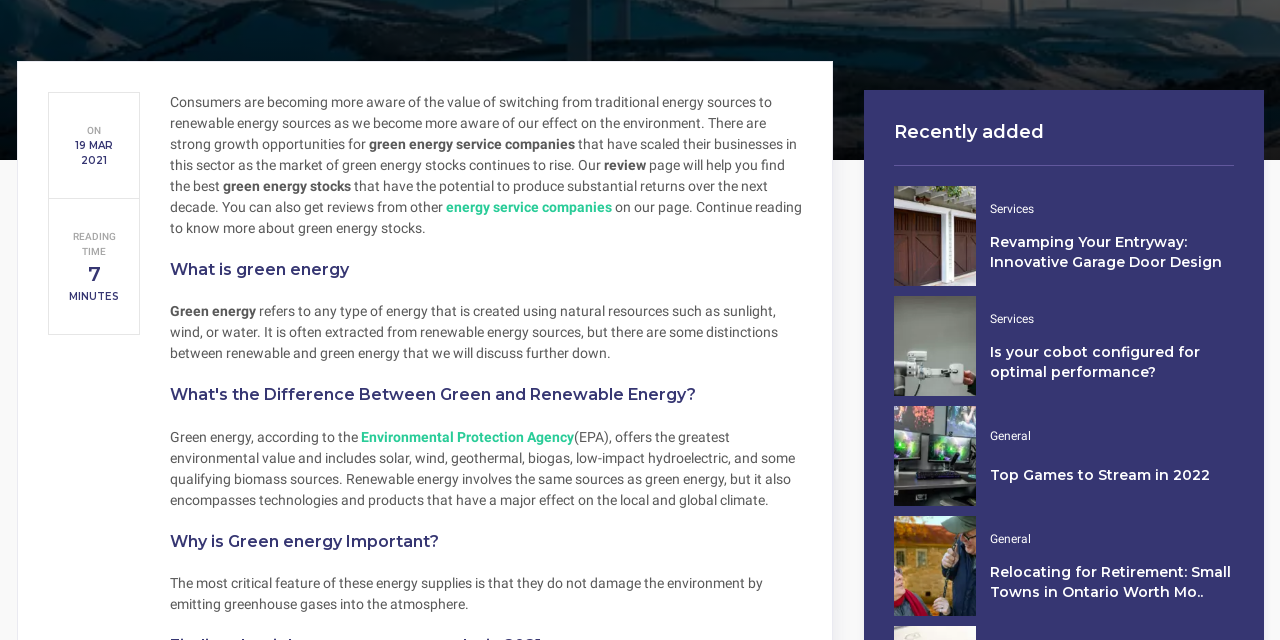Given the element description: "Environmental Protection Agency", predict the bounding box coordinates of this UI element. The coordinates must be four float numbers between 0 and 1, given as [left, top, right, bottom].

[0.282, 0.67, 0.448, 0.695]